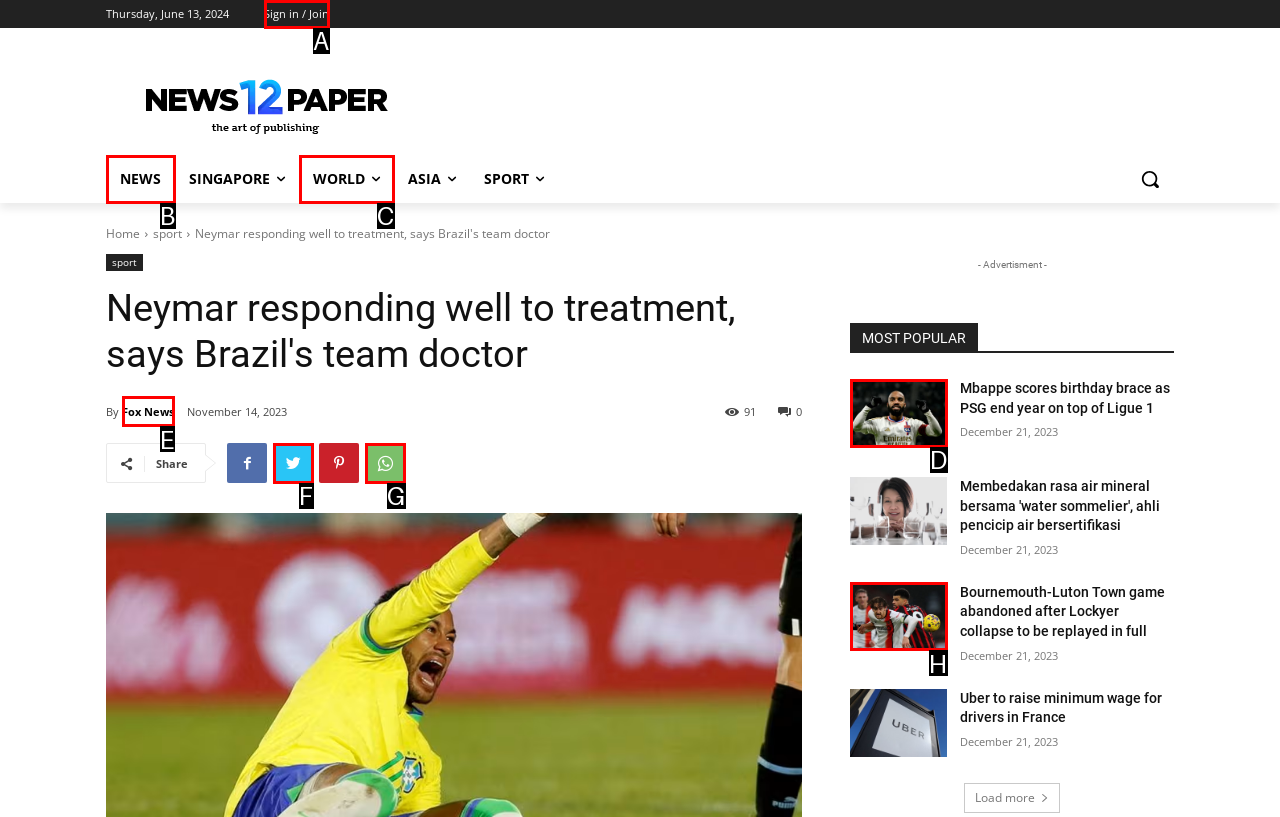From the options shown, which one fits the description: News? Respond with the appropriate letter.

B